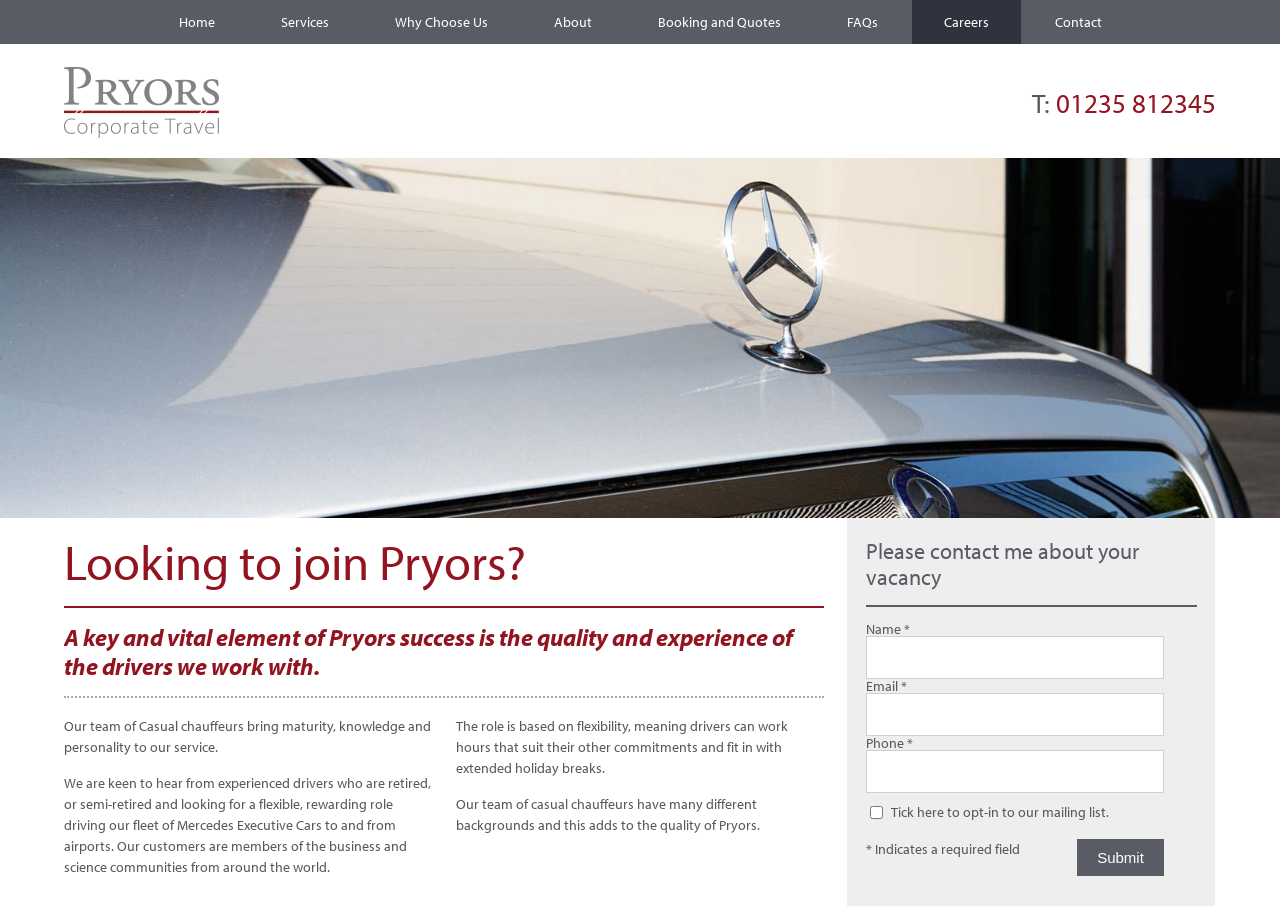Locate the UI element described by Why Choose Us in the provided webpage screenshot. Return the bounding box coordinates in the format (top-left x, top-left y, bottom-right x, bottom-right y), ensuring all values are between 0 and 1.

[0.283, 0.0, 0.406, 0.048]